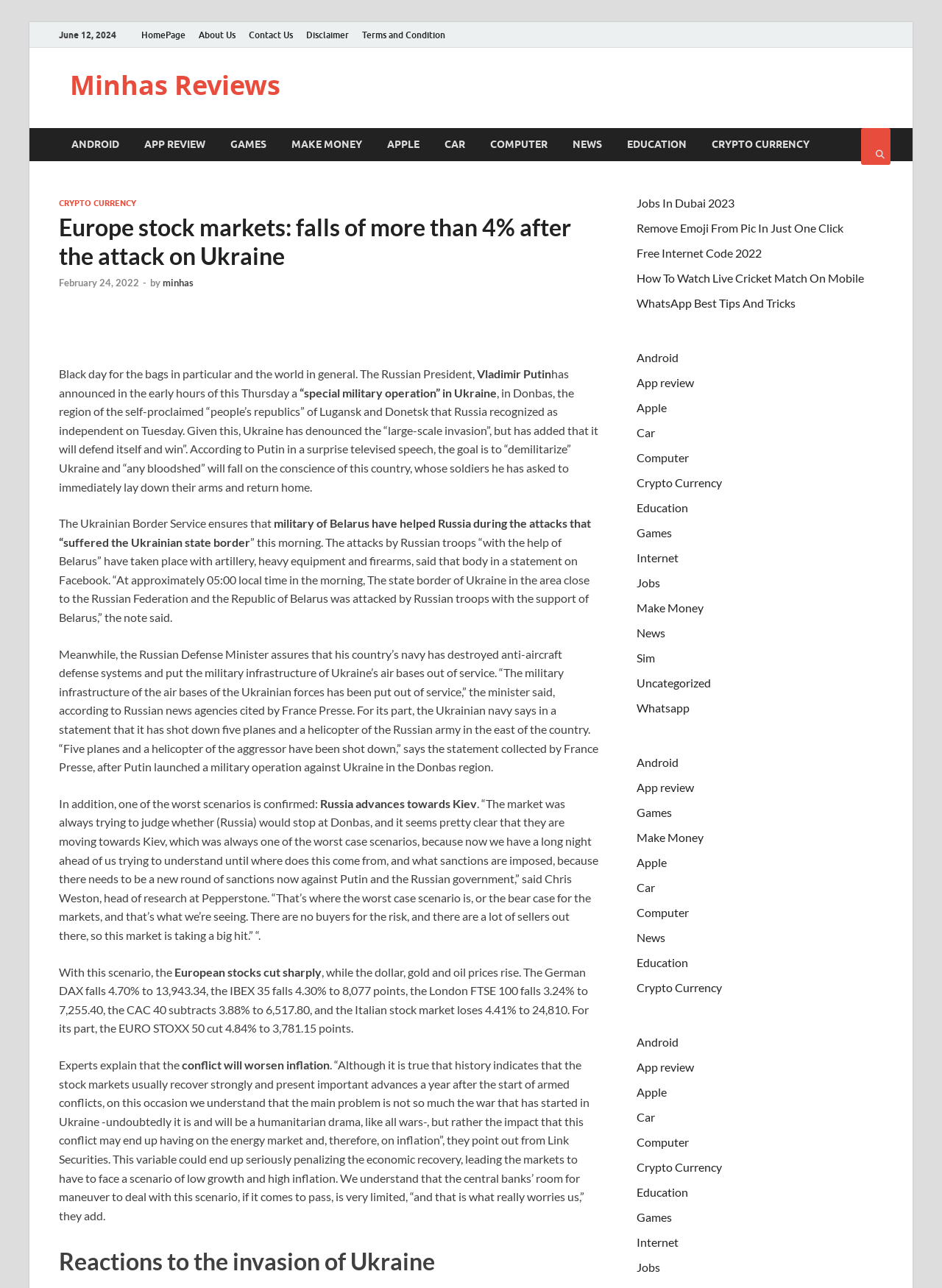What is the type of operation announced by Vladimir Putin in Ukraine?
Refer to the image and provide a thorough answer to the question.

I found the phrase 'special military operation' mentioned in the article, which is the type of operation announced by Vladimir Putin in Ukraine, according to the article.